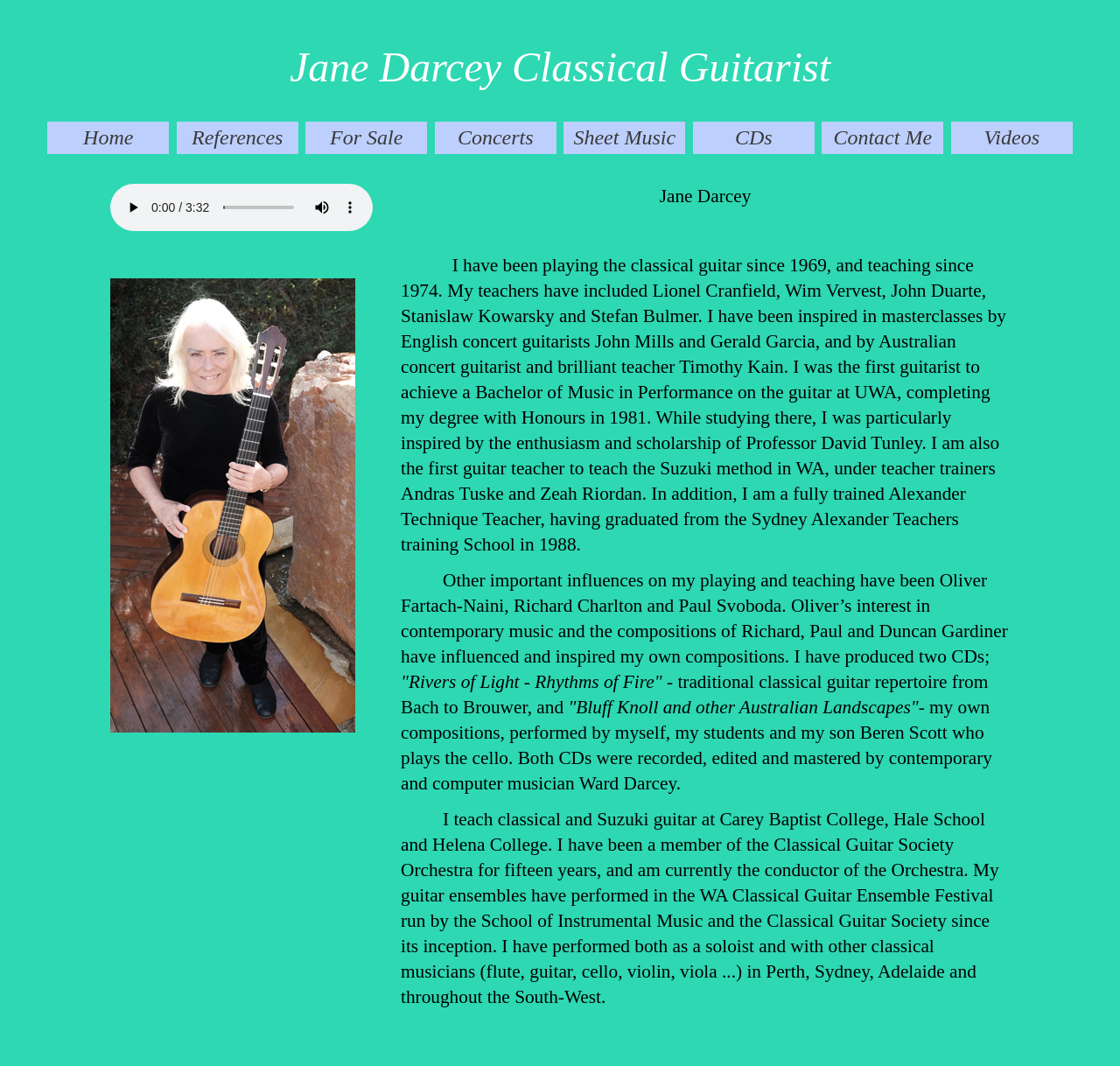Locate the heading on the webpage and return its text.

Jane Darcey Classical Guitarist